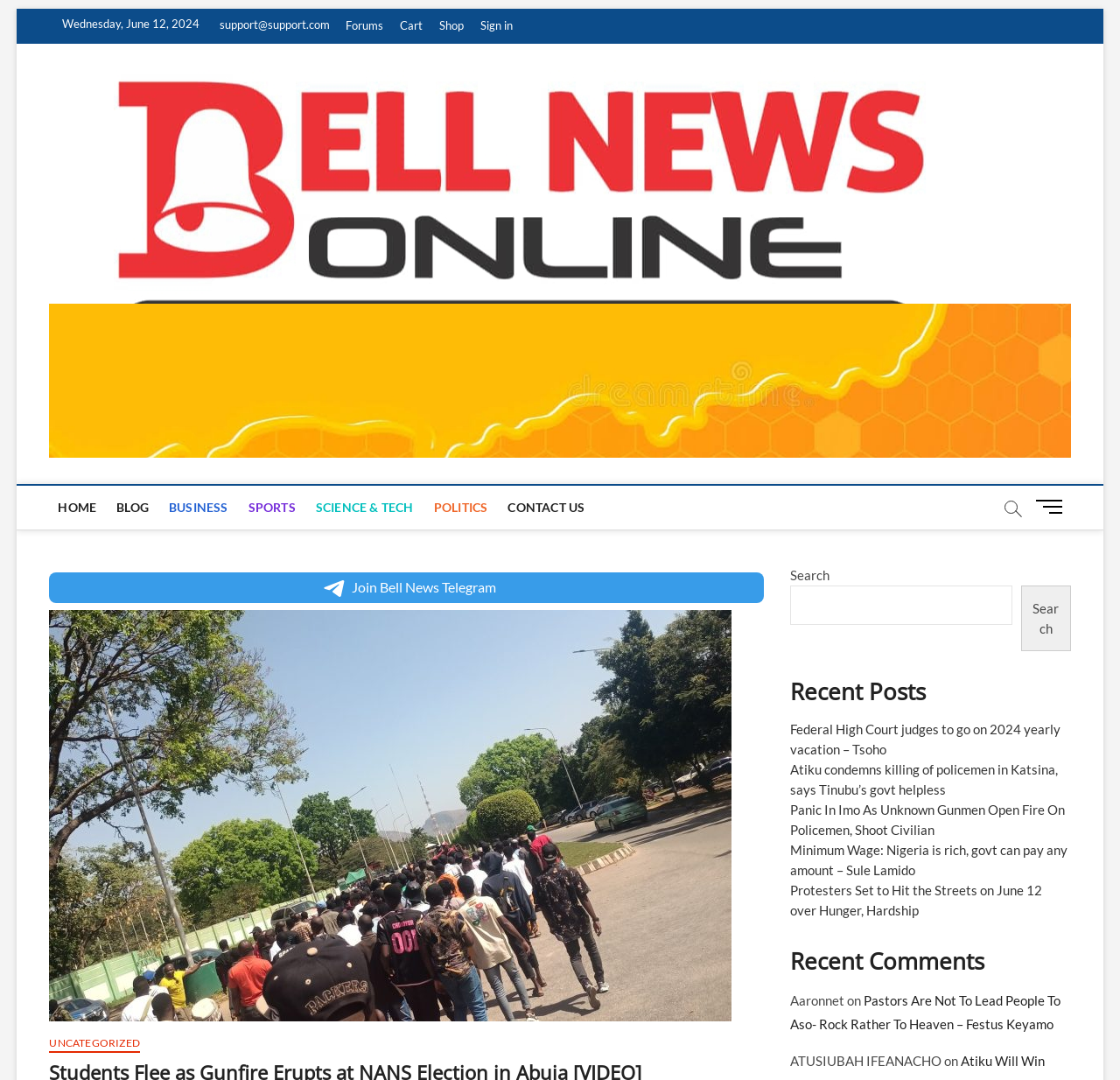What type of content is displayed in the 'Recent Comments' section?
Give a one-word or short-phrase answer derived from the screenshot.

Comments